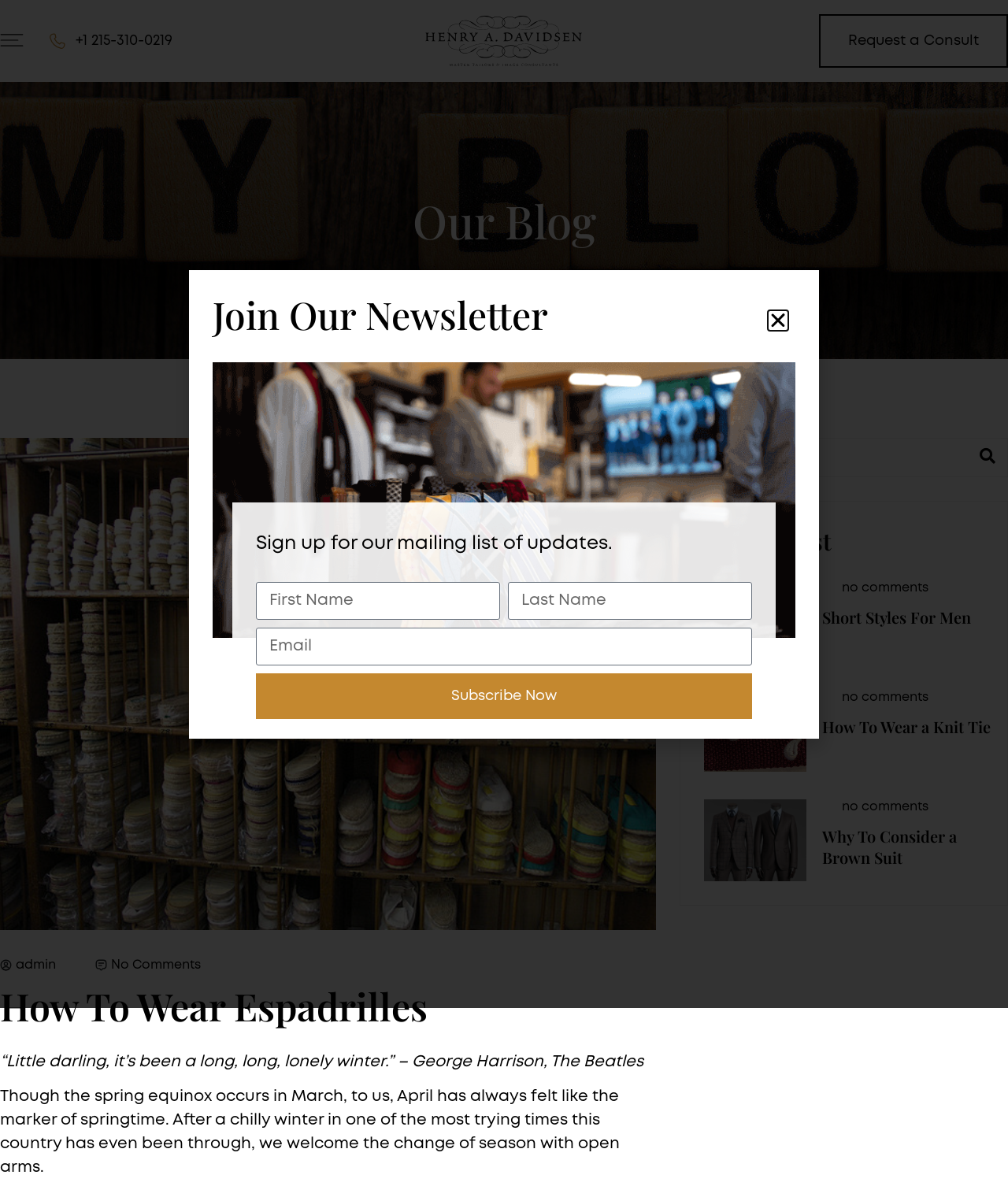Identify the bounding box coordinates for the element that needs to be clicked to fulfill this instruction: "Click on Team TTO link". Provide the coordinates in the format of four float numbers between 0 and 1: [left, top, right, bottom].

None